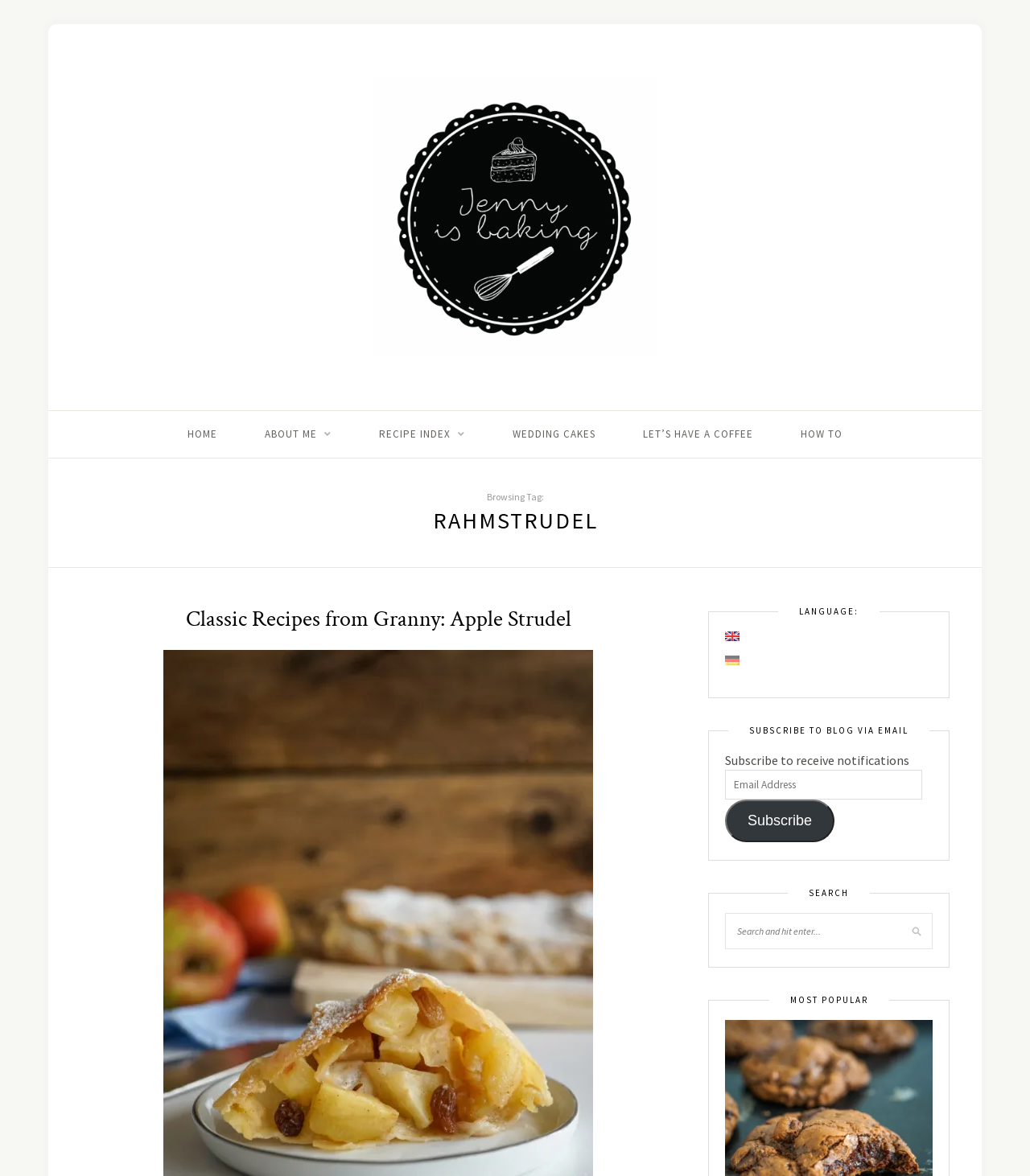Determine the bounding box coordinates for the UI element matching this description: "title="Click to start search" value=""".

None